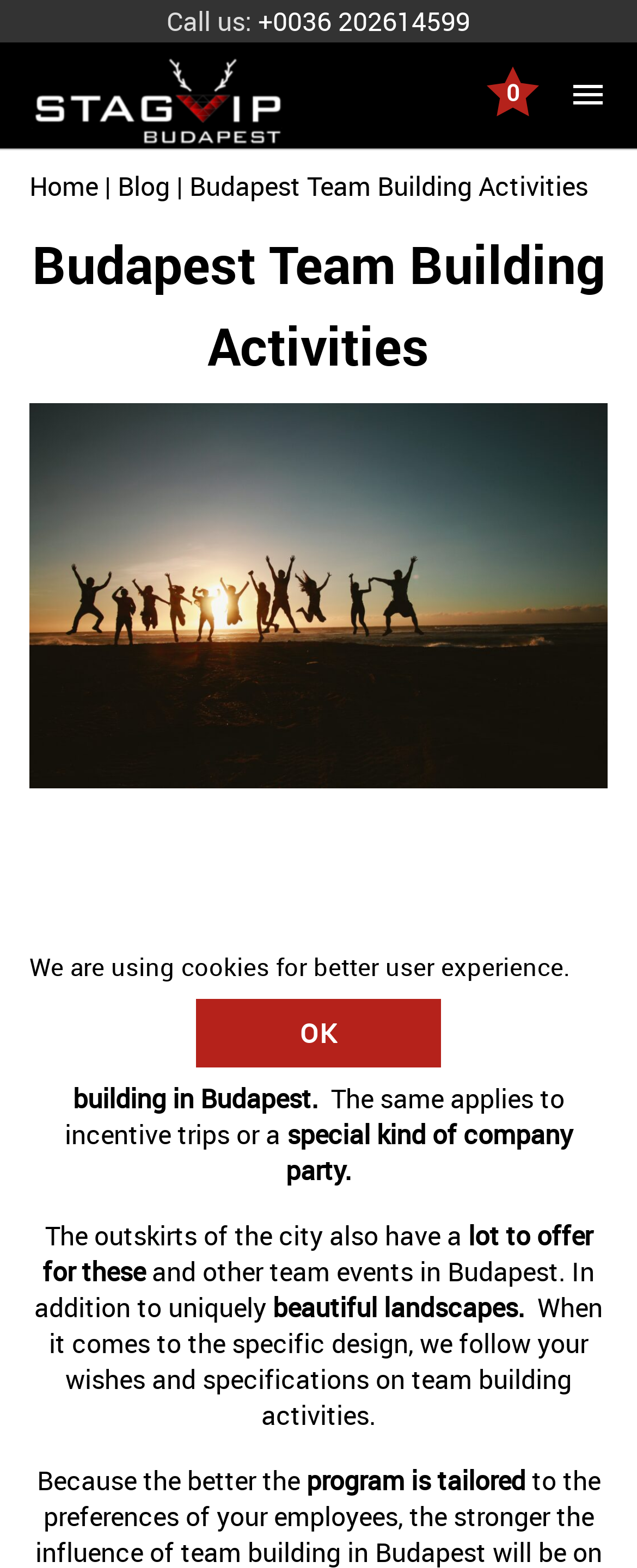What is the main topic of the webpage?
Carefully examine the image and provide a detailed answer to the question.

The main topic of the webpage can be inferred from the headings and content of the webpage, which all relate to team building activities in Budapest.